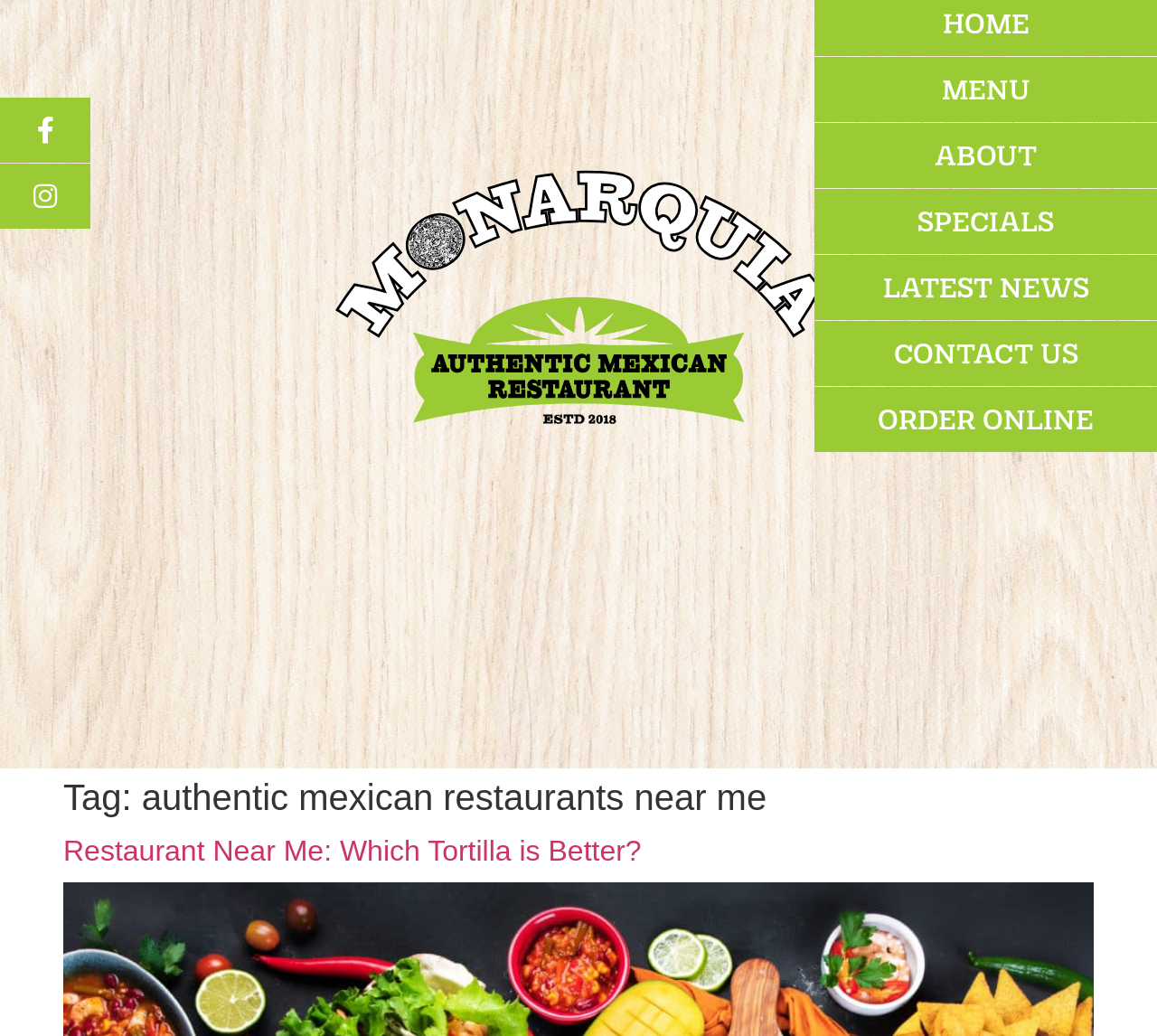What is the last menu item?
Please give a detailed and thorough answer to the question, covering all relevant points.

I looked at the menu items on the top right corner of the webpage and found that the last item is 'ORDER ONLINE'.